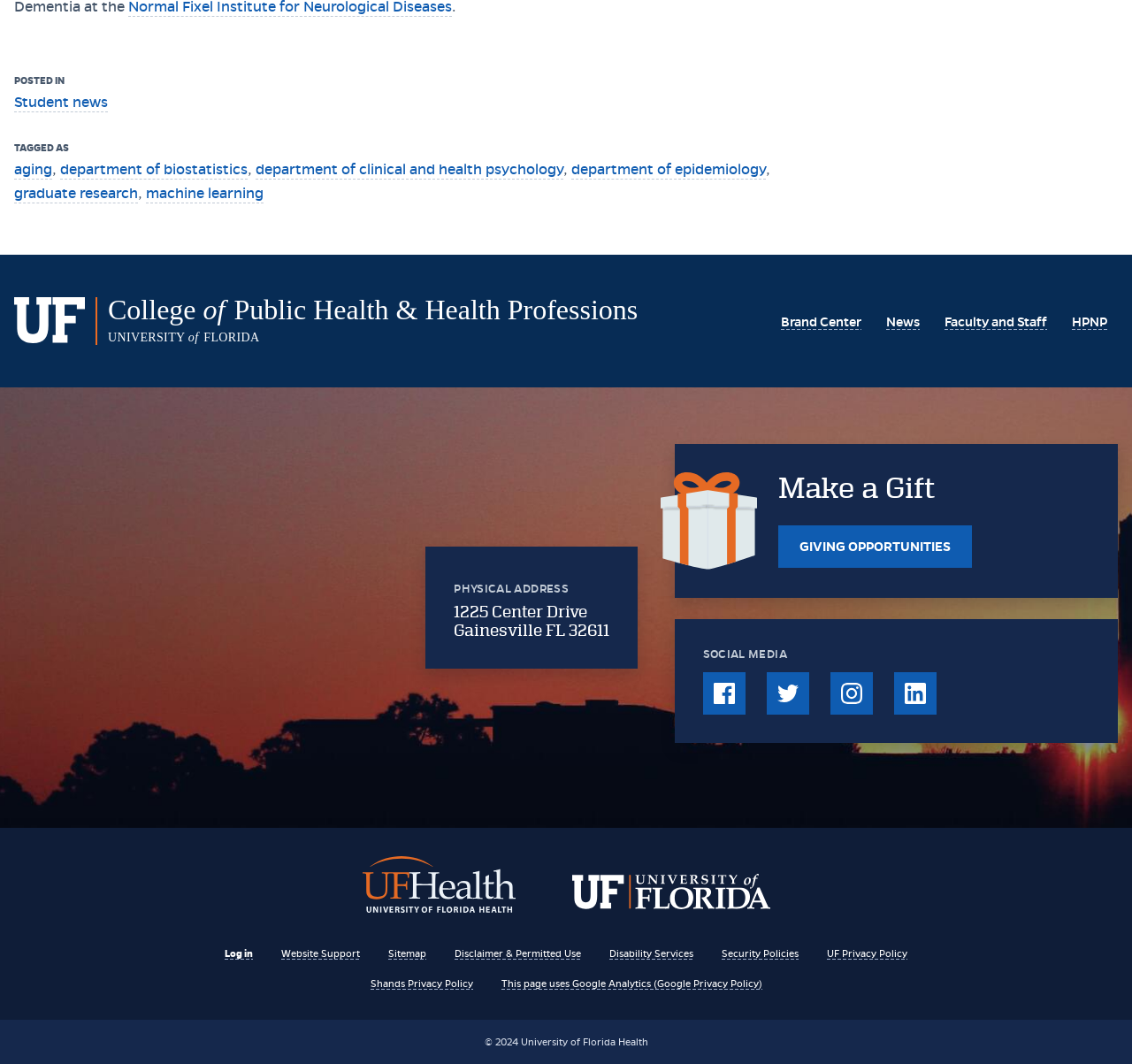Please locate the bounding box coordinates of the element's region that needs to be clicked to follow the instruction: "Open the 'GIVING OPPORTUNITIES' page". The bounding box coordinates should be provided as four float numbers between 0 and 1, i.e., [left, top, right, bottom].

[0.687, 0.494, 0.859, 0.534]